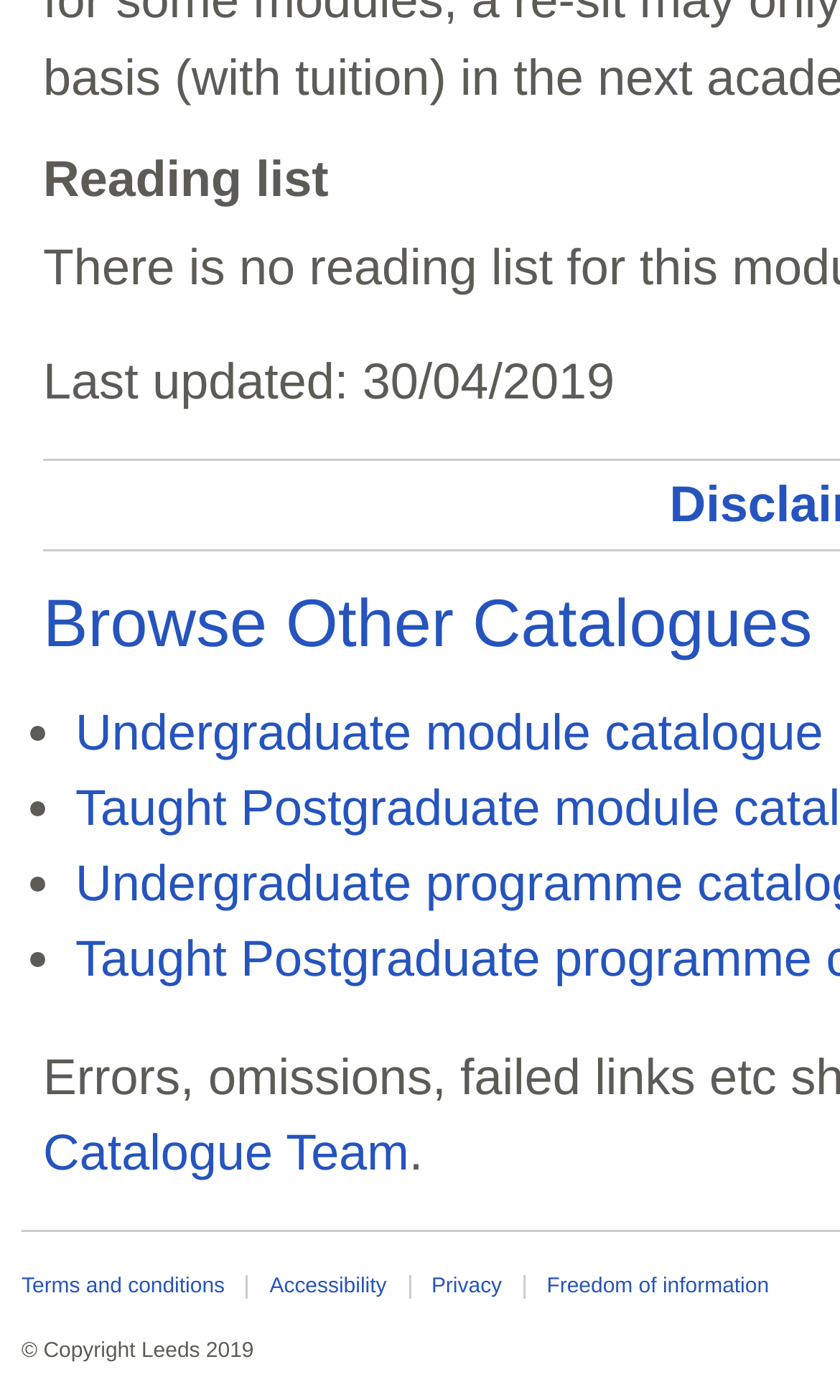Identify the bounding box of the HTML element described as: "Accessibility".

[0.303, 0.911, 0.489, 0.928]